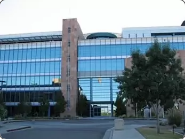What type of facility is likely represented in the image?
Based on the image, please offer an in-depth response to the question.

The context in which the image appears suggests that the building is likely a facility related to data recovery services, emphasizing the technological and professional nature of the services offered within.